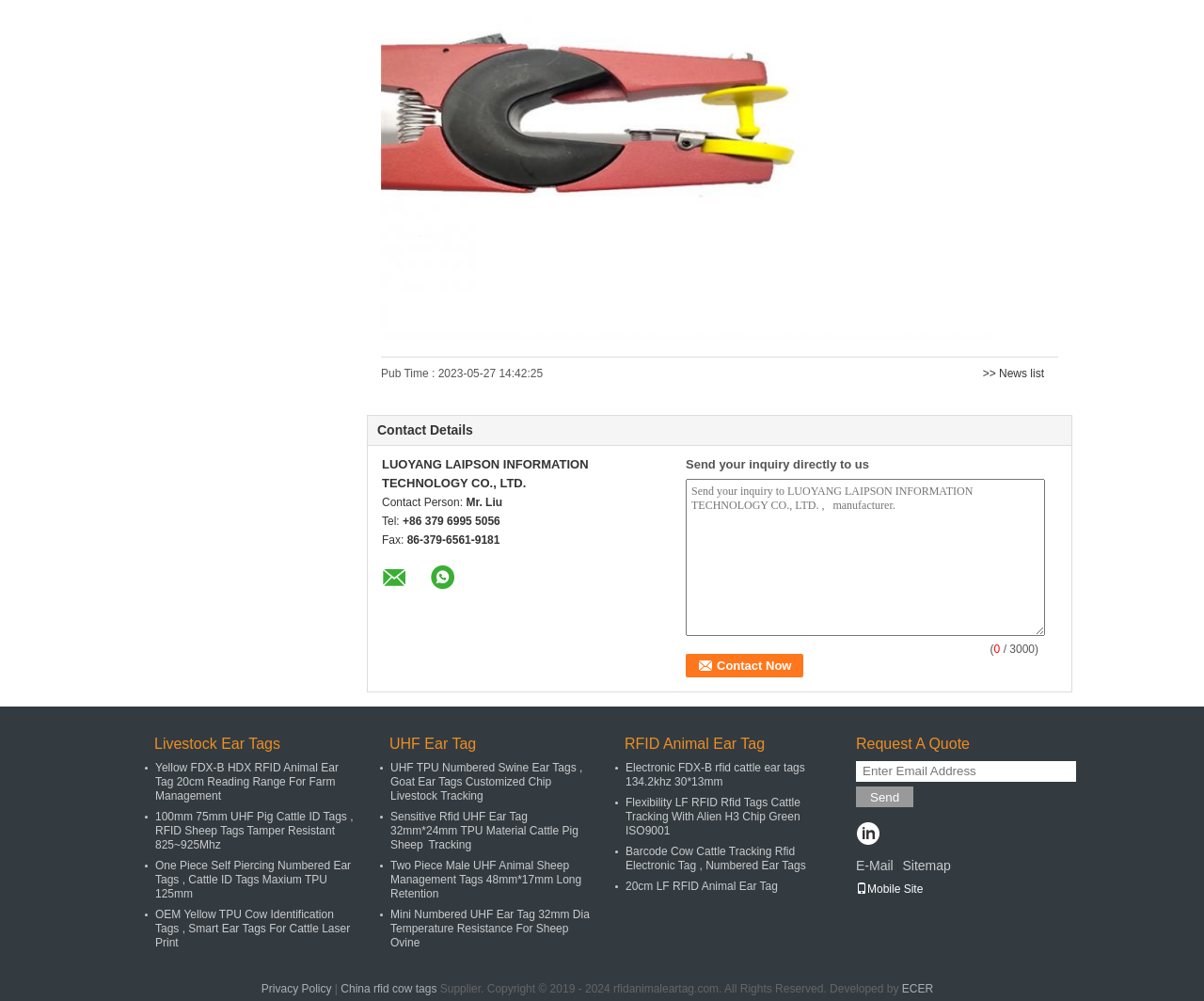Locate the bounding box coordinates of the element that should be clicked to fulfill the instruction: "Click the 'Contact Now' button".

[0.57, 0.653, 0.668, 0.677]